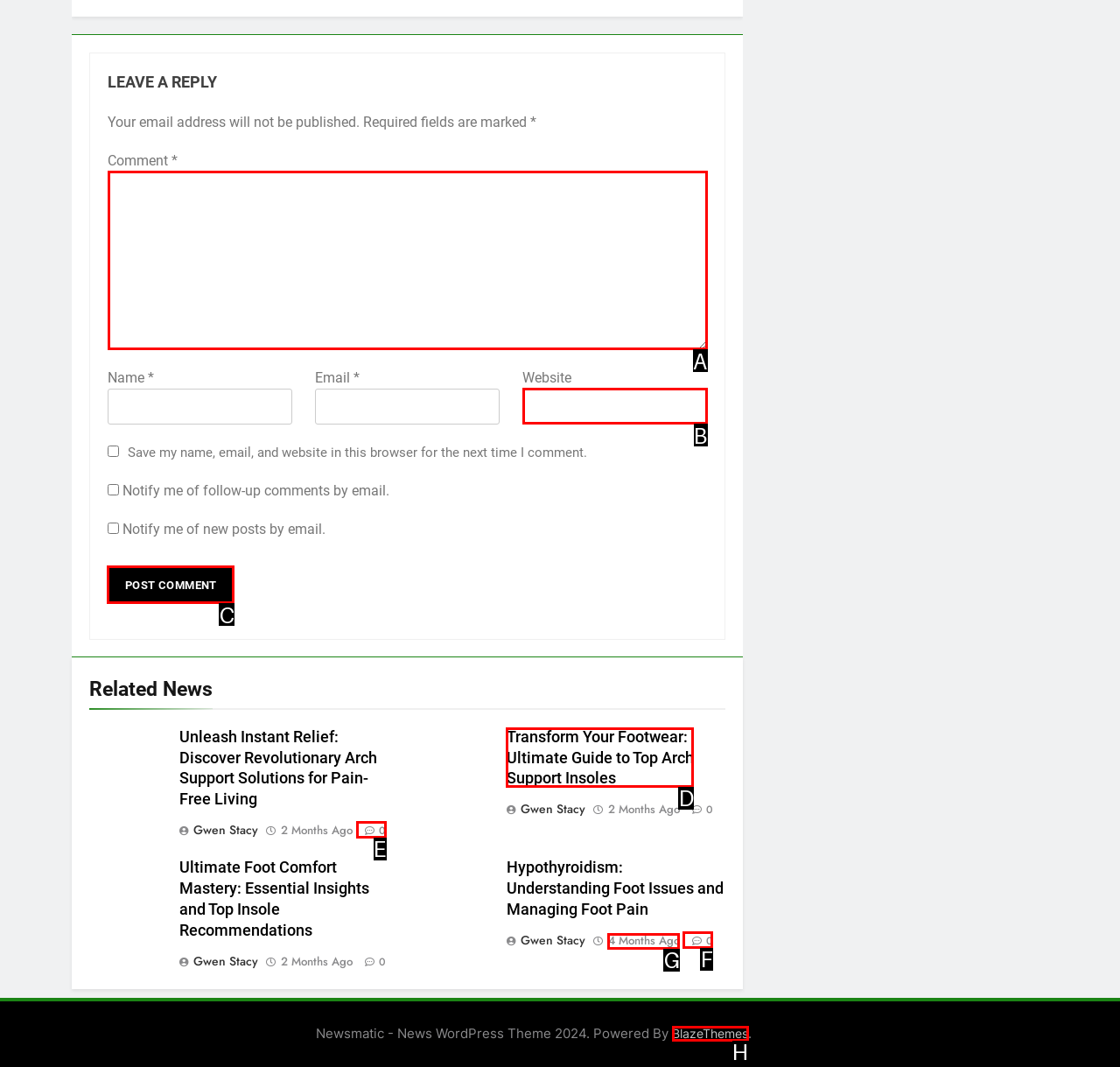Find the correct option to complete this instruction: Post a comment. Reply with the corresponding letter.

C